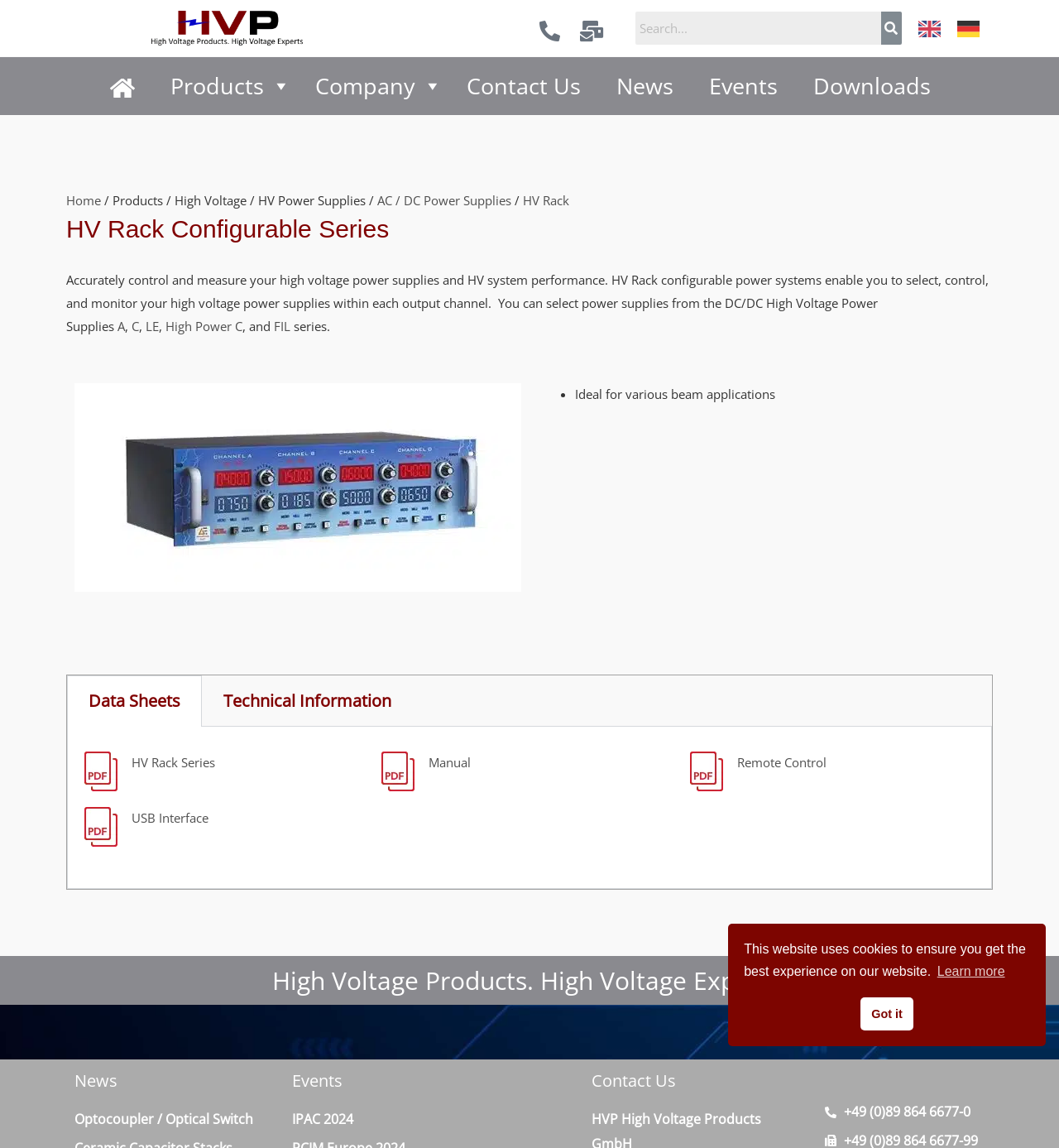Highlight the bounding box coordinates of the element you need to click to perform the following instruction: "Download the HV Rack Series manual."

[0.08, 0.664, 0.203, 0.678]